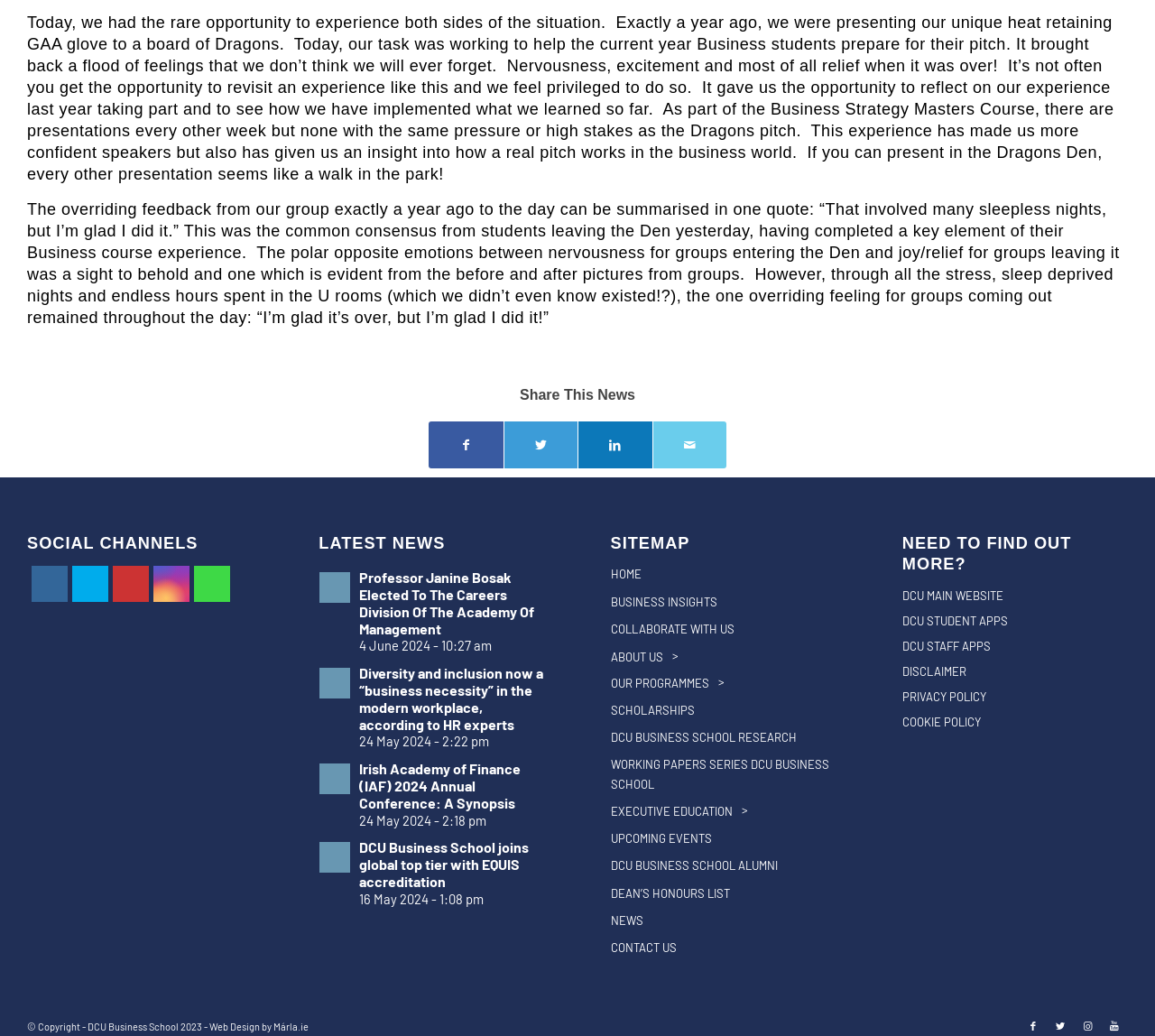Please provide a comprehensive response to the question based on the details in the image: What is the copyright year of the DCU Business School website?

The footer of the webpage contains the text '© Copyright - DCU Business School 2023 -', indicating that the copyright year of the DCU Business School website is 2023.